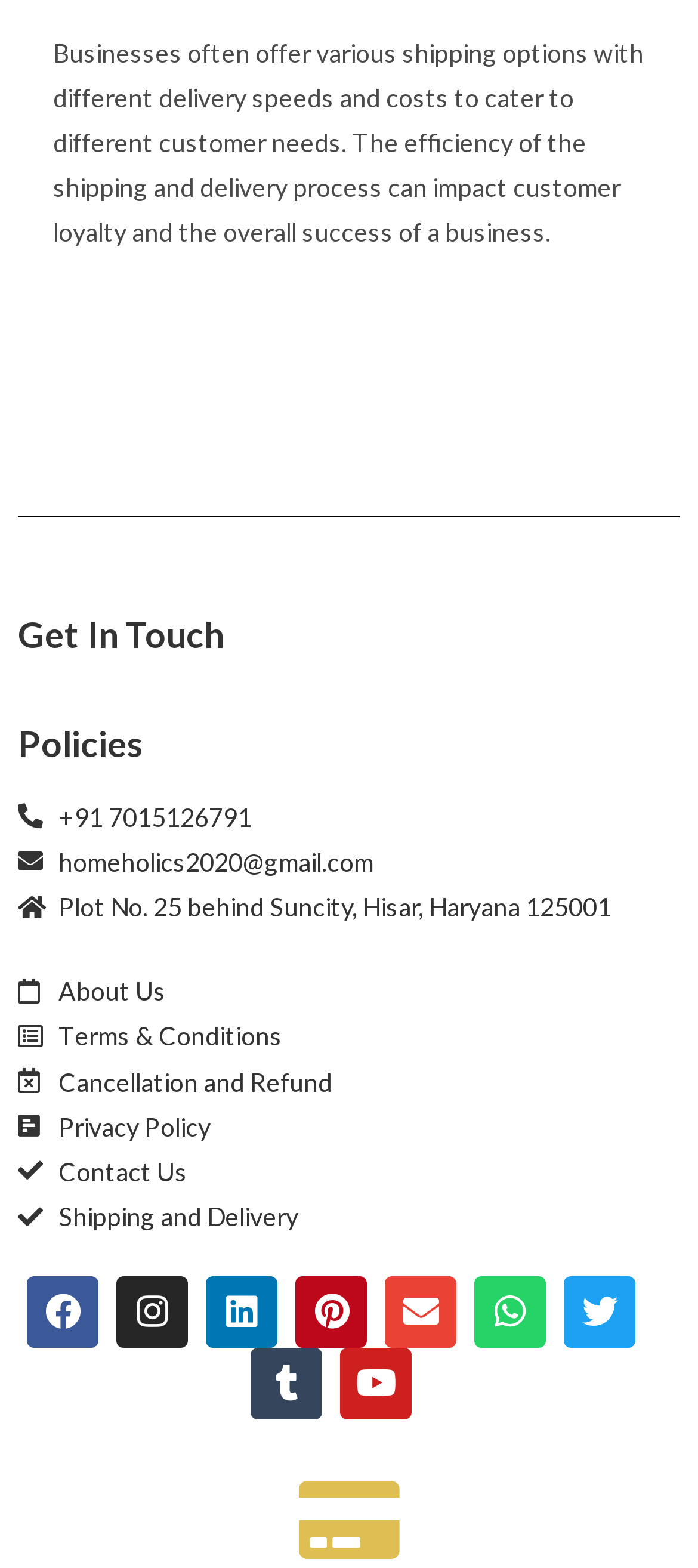Respond to the question below with a single word or phrase: How many social media links are present?

8